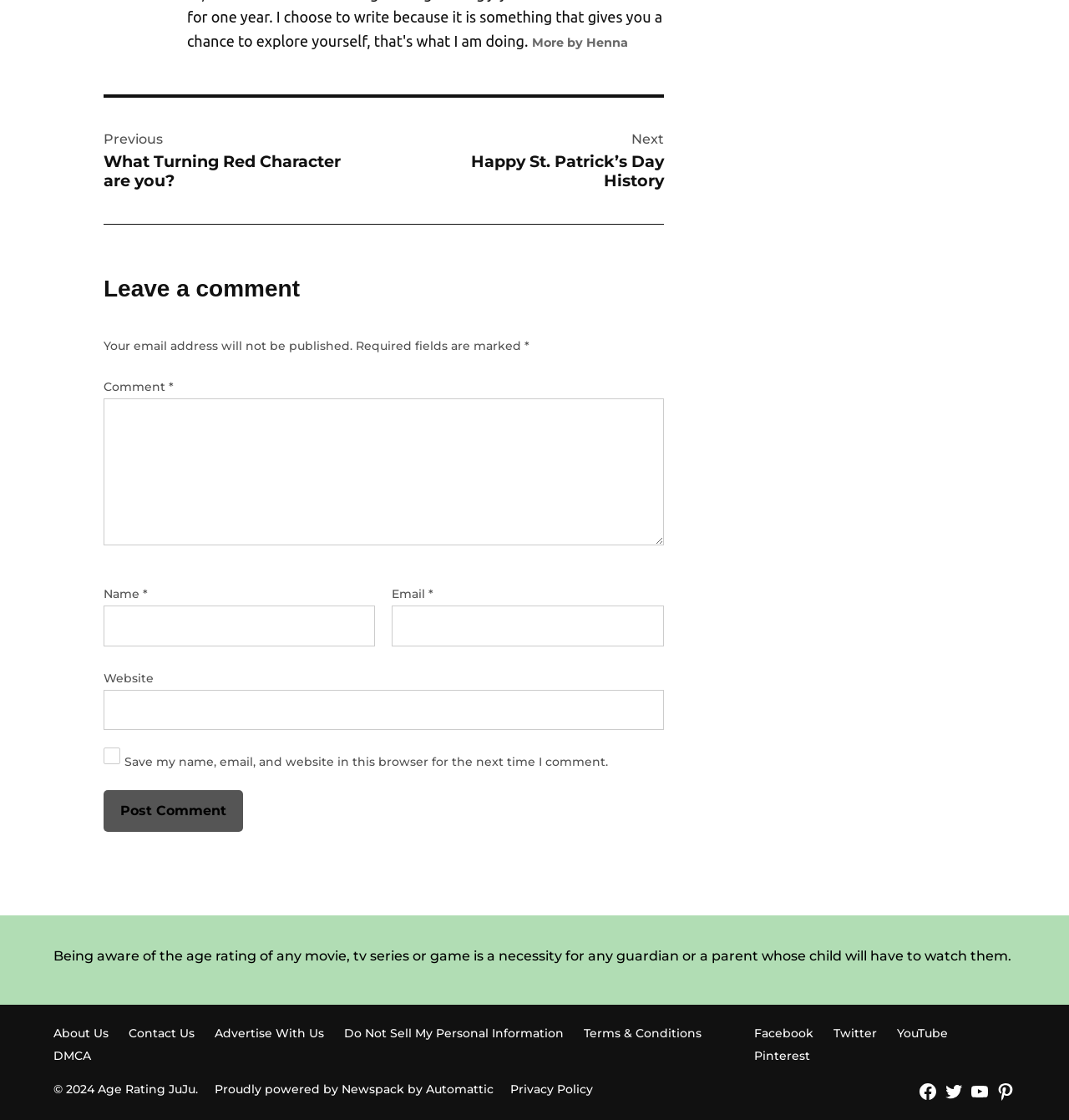What is the name of the platform powering the website?
Refer to the image and provide a one-word or short phrase answer.

Newspack by Automattic